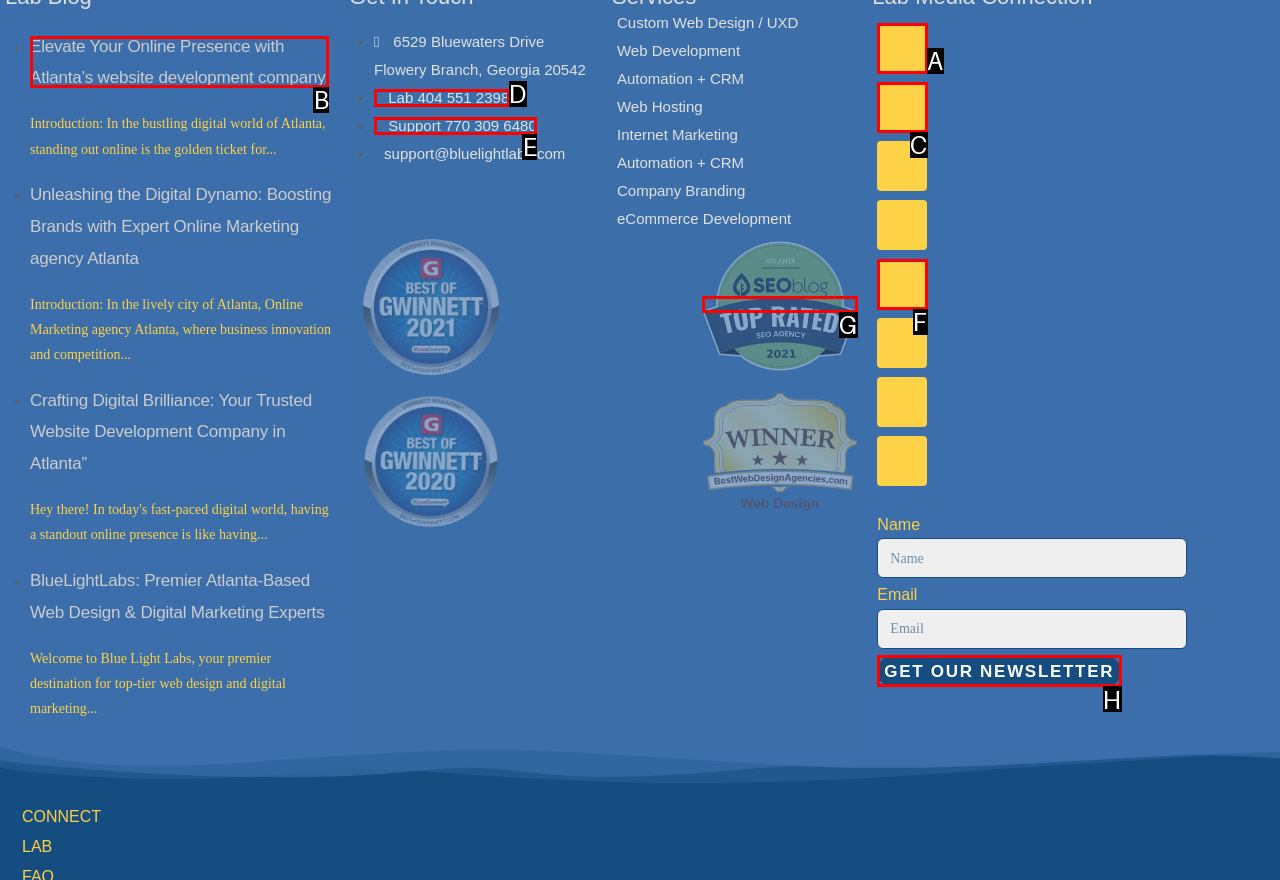Match the option to the description: Get Our Newsletter
State the letter of the correct option from the available choices.

H